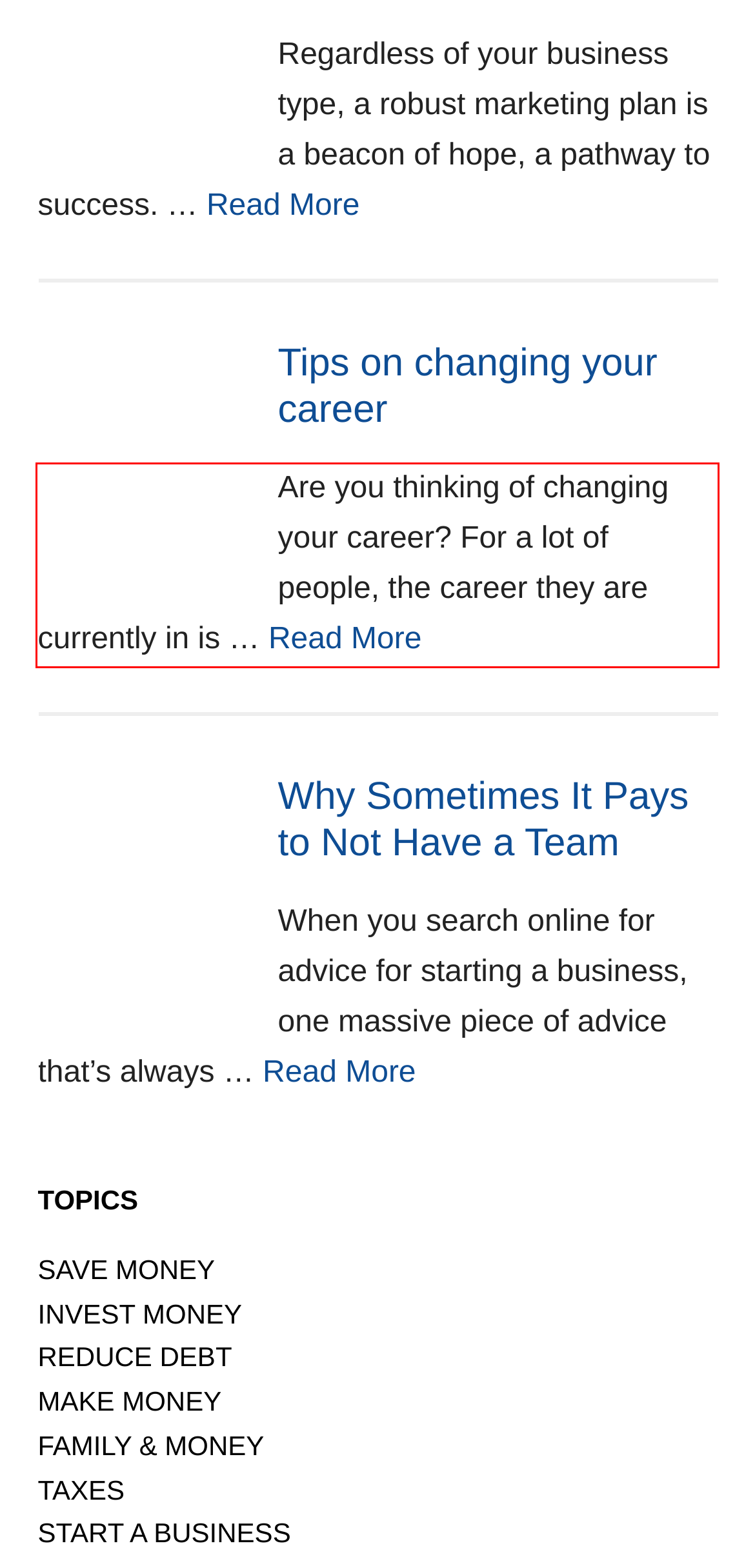Identify the red bounding box in the webpage screenshot and perform OCR to generate the text content enclosed.

Are you thinking of changing your career? For a lot of people, the career they are currently in is … Read More about Tips on changing your career